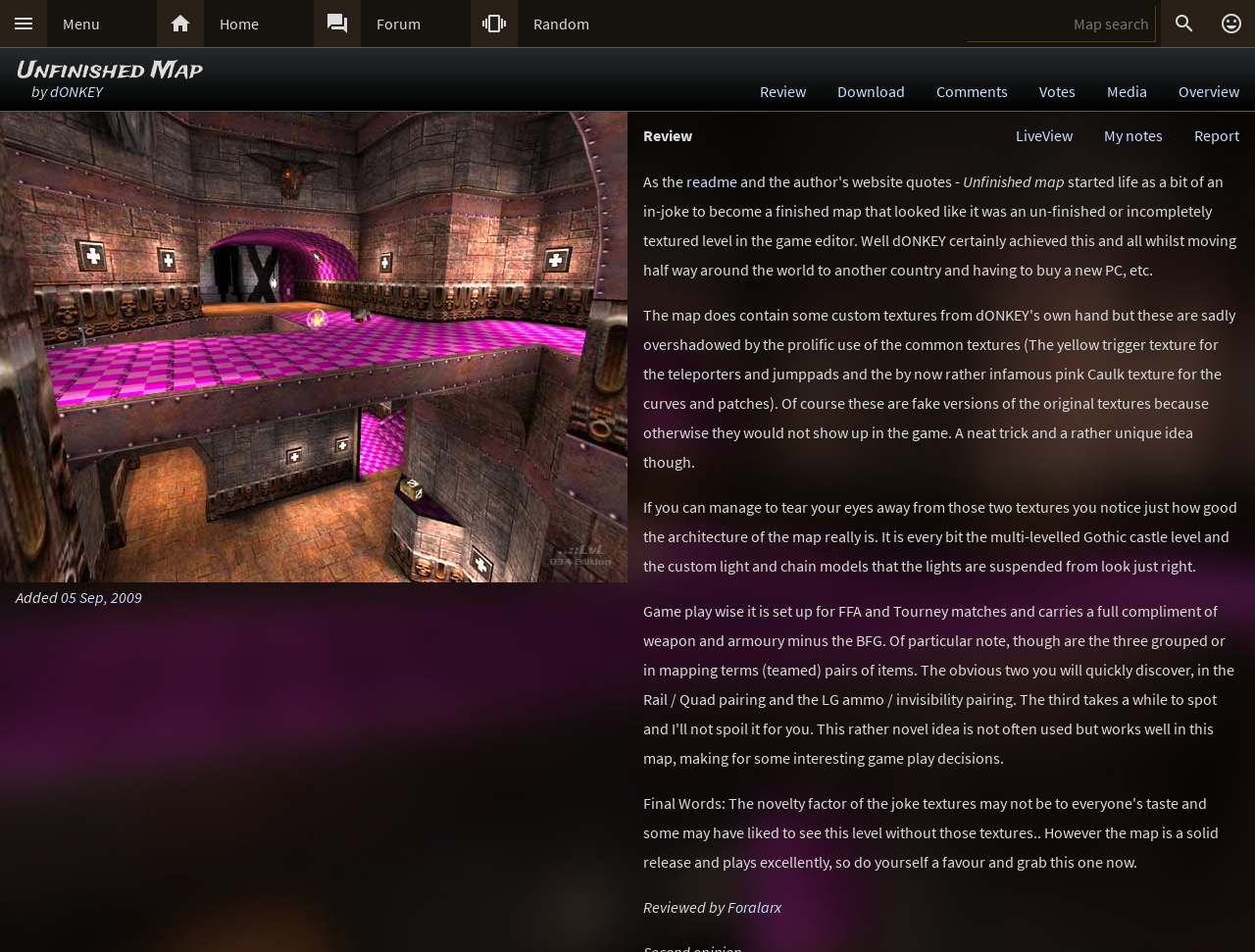What type of level is the map designed to be?
Based on the content of the image, thoroughly explain and answer the question.

The type of level the map is designed to be can be inferred from the review text, which mentions that the map is a 'multi-levelled Gothic castle level'. This indicates that the map is designed to resemble a Gothic castle in the game.